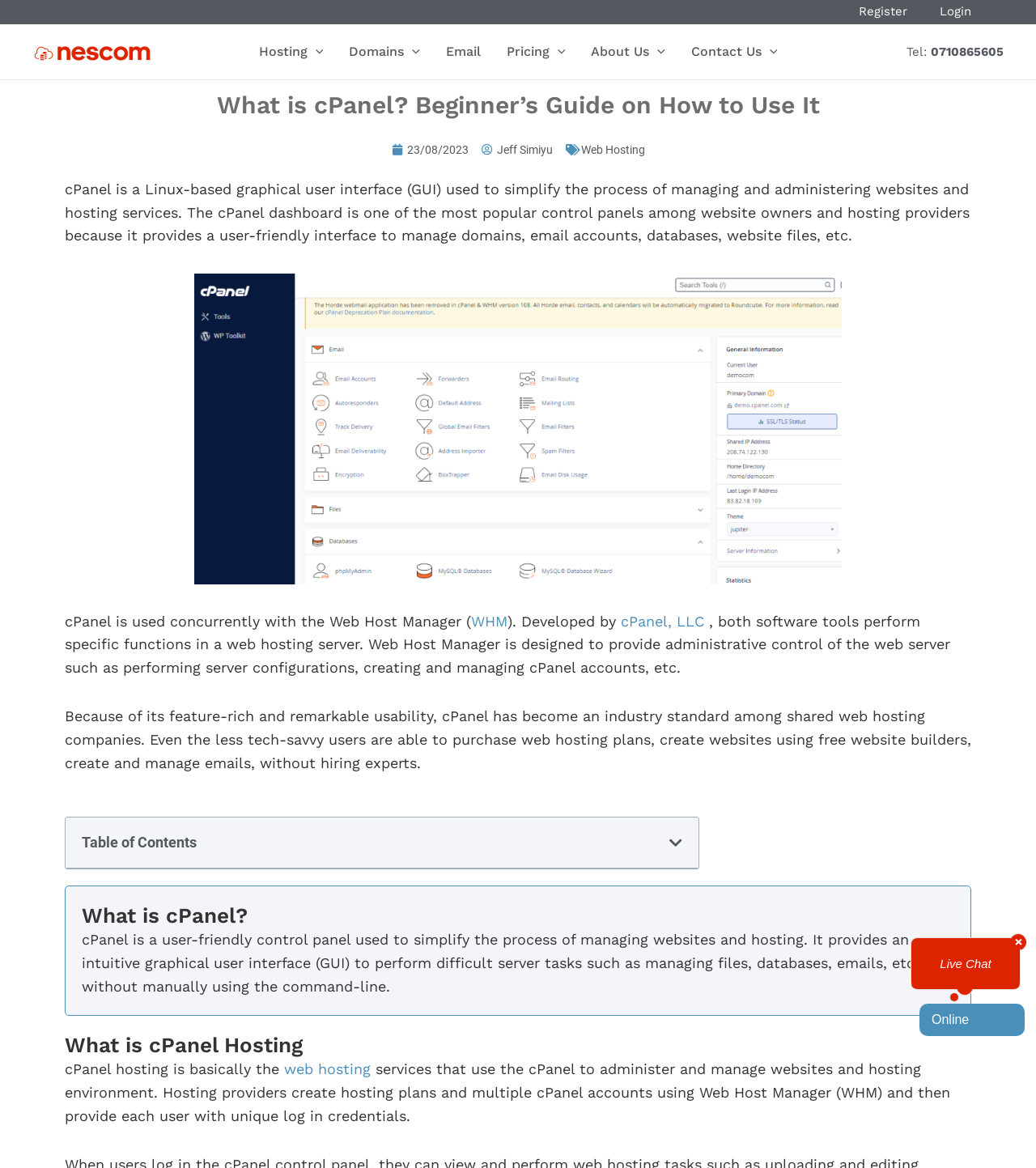Identify the bounding box coordinates of the clickable region to carry out the given instruction: "Click on WHM".

[0.455, 0.524, 0.49, 0.539]